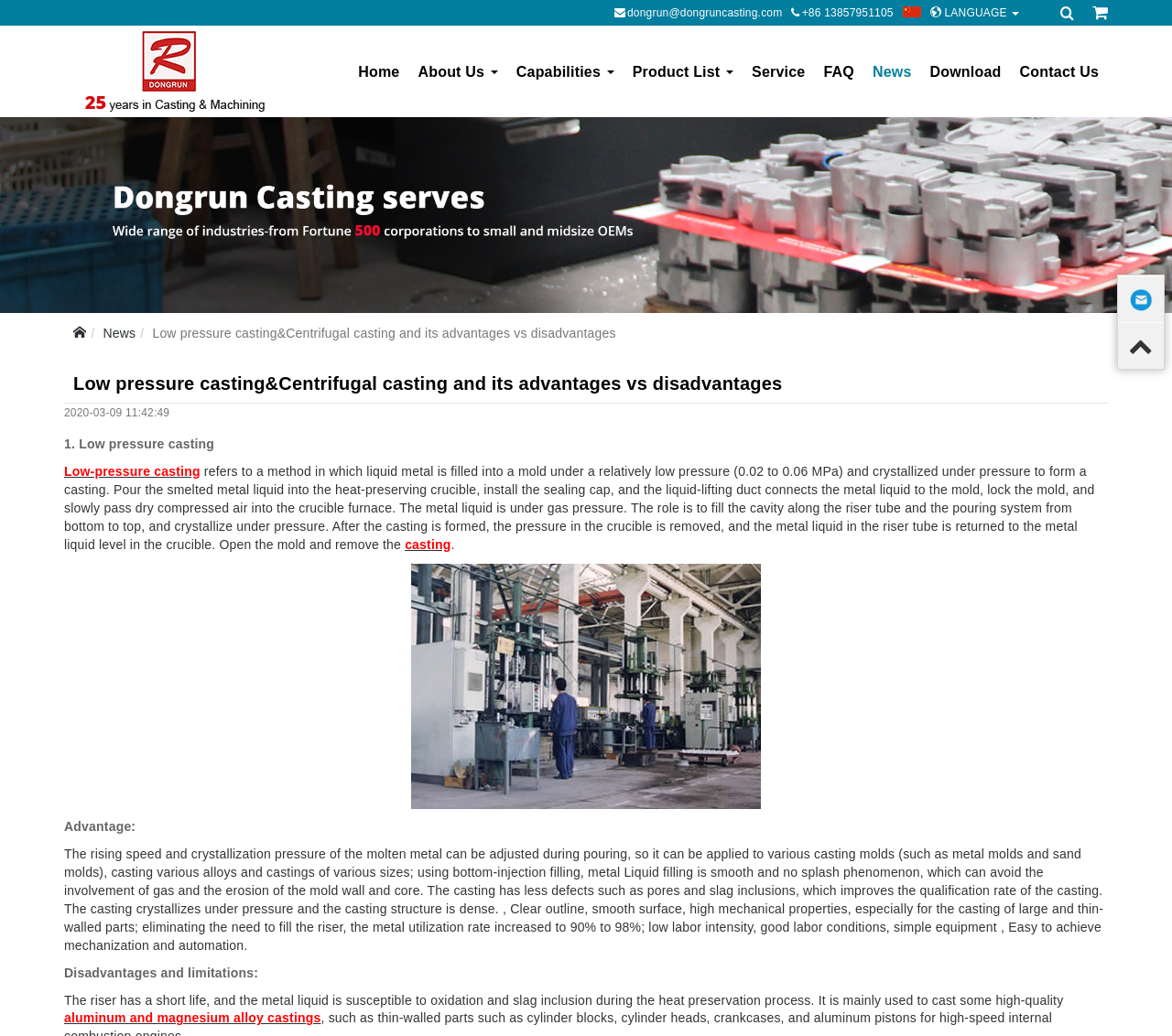Could you determine the bounding box coordinates of the clickable element to complete the instruction: "View the company's news"? Provide the coordinates as four float numbers between 0 and 1, i.e., [left, top, right, bottom].

[0.088, 0.314, 0.116, 0.328]